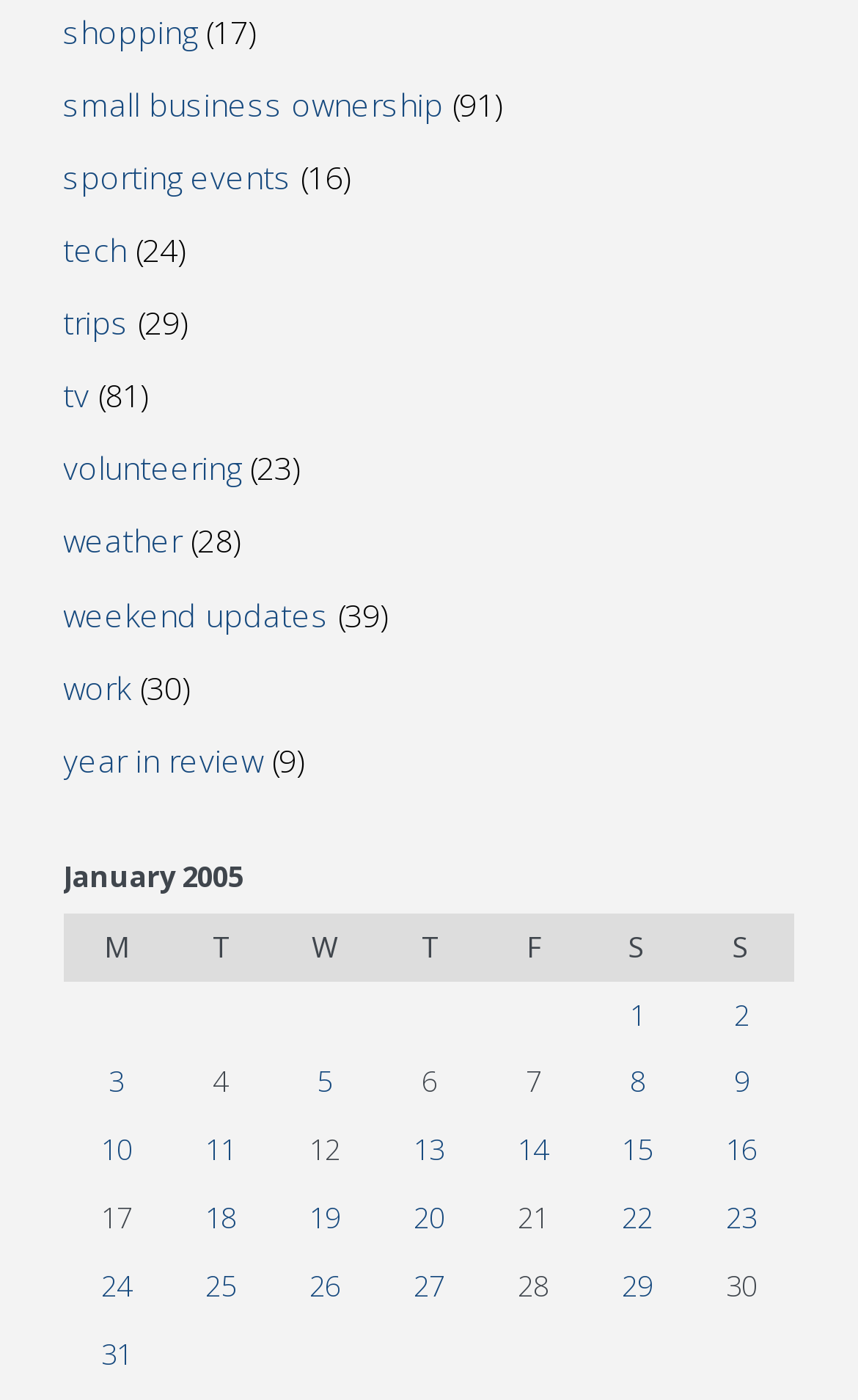From the webpage screenshot, predict the bounding box of the UI element that matches this description: "Back".

None